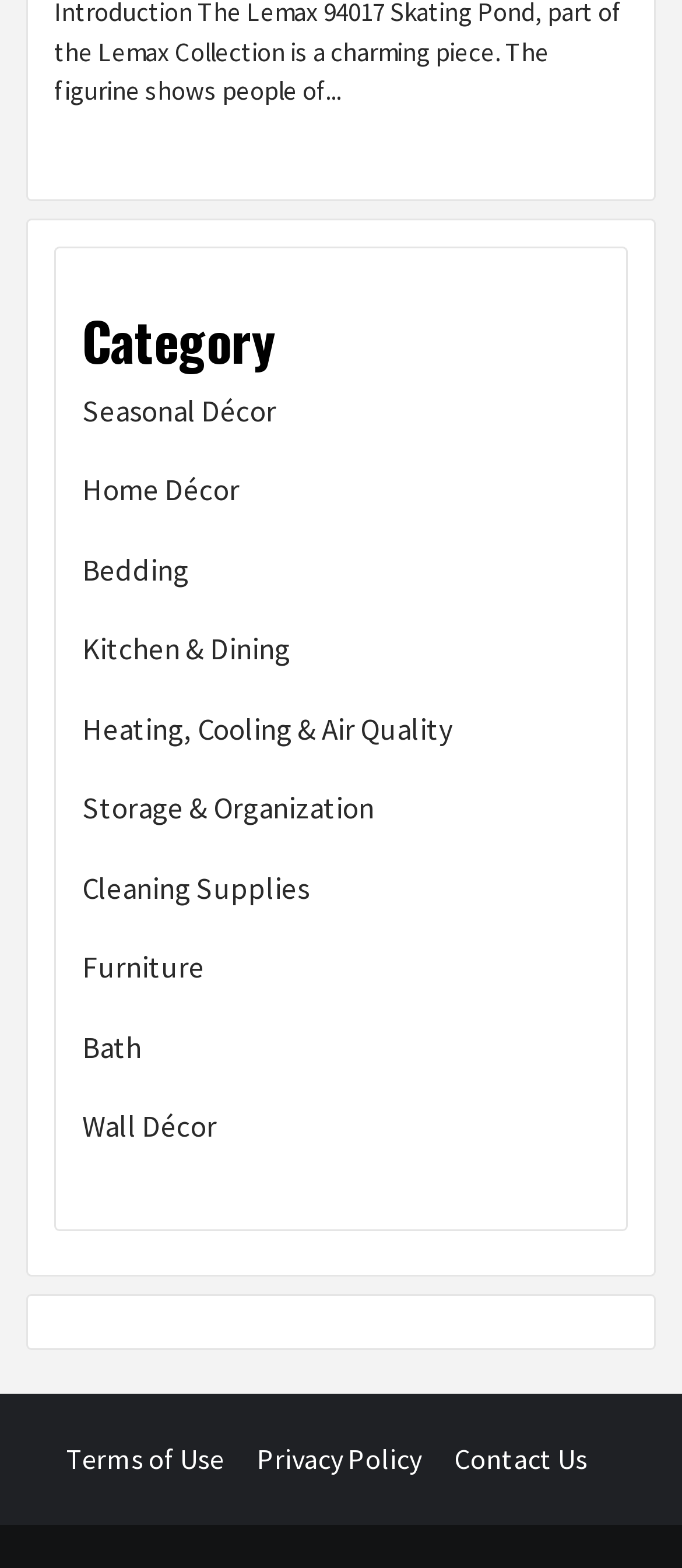Highlight the bounding box coordinates of the element you need to click to perform the following instruction: "Browse Seasonal Décor."

[0.121, 0.248, 0.879, 0.288]